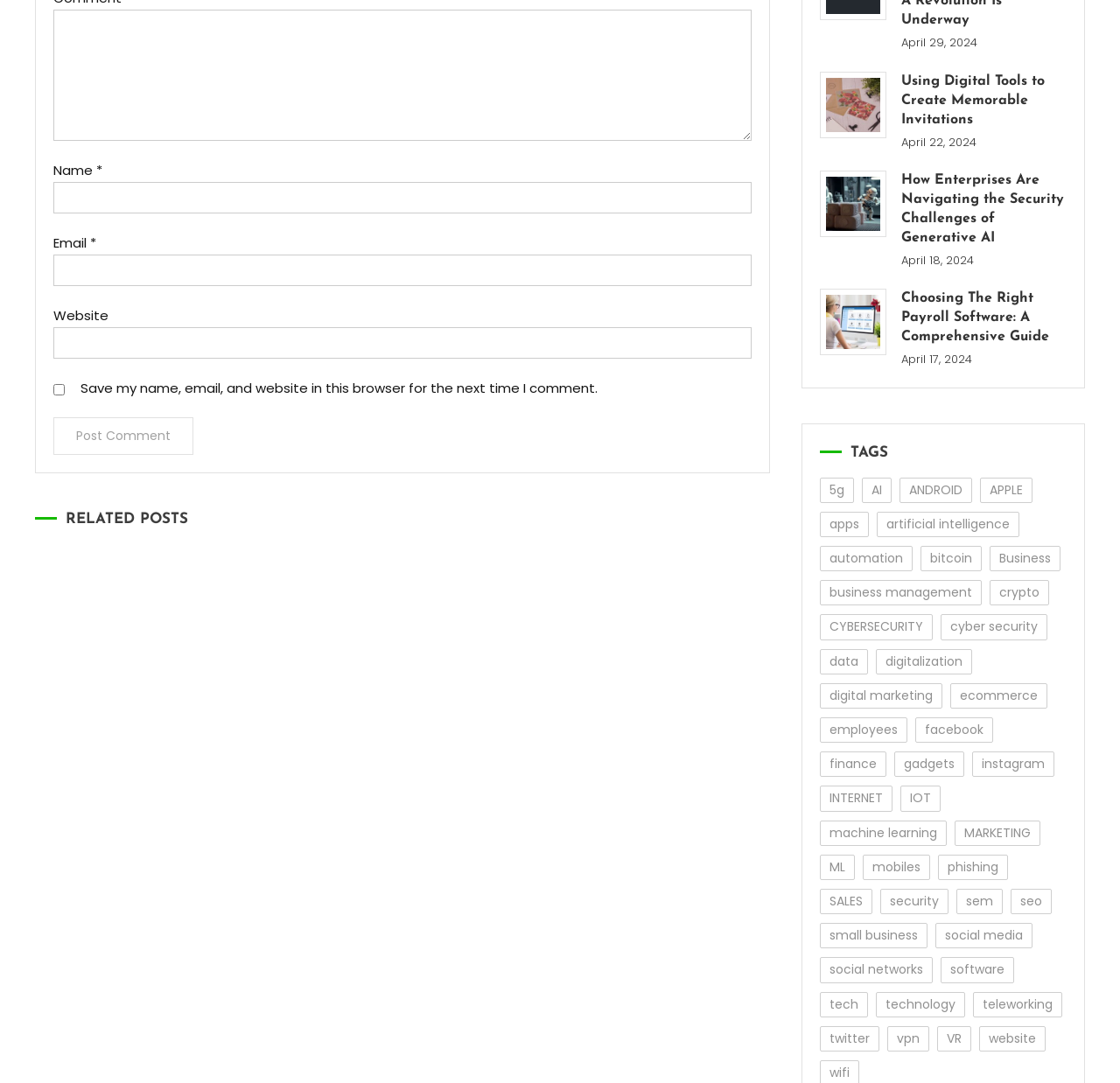Please provide a comprehensive answer to the question below using the information from the image: What is the position of the 'Post Comment' button?

The 'Post Comment' button is located below the comment text box, which is labeled 'Comment *'. This can be determined by looking at the layout of the webpage and the position of the button relative to the text box.